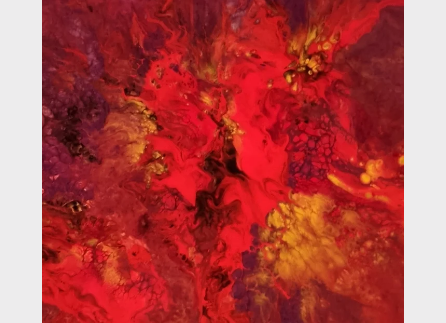Analyze the image and describe all key details you can observe.

This vivid artwork showcases a mesmerizing interplay of bold colors, primarily featuring dynamic reds and hints of yellow and purple. The fluid, abstract composition evokes a sense of movement and energy, suggesting a passion for experimentation in the art-making process. This piece is part of a broader exploration into figurative art, where the artist draws inspiration from the natural world, creating a captivating visual experience that invites viewers to interpret and connect with the emotional depth conveyed through the vibrant color palette. The artist expresses a particular fondness for acrylic techniques, reflecting their fondness for this medium and its potential for rich textures and expressive forms.